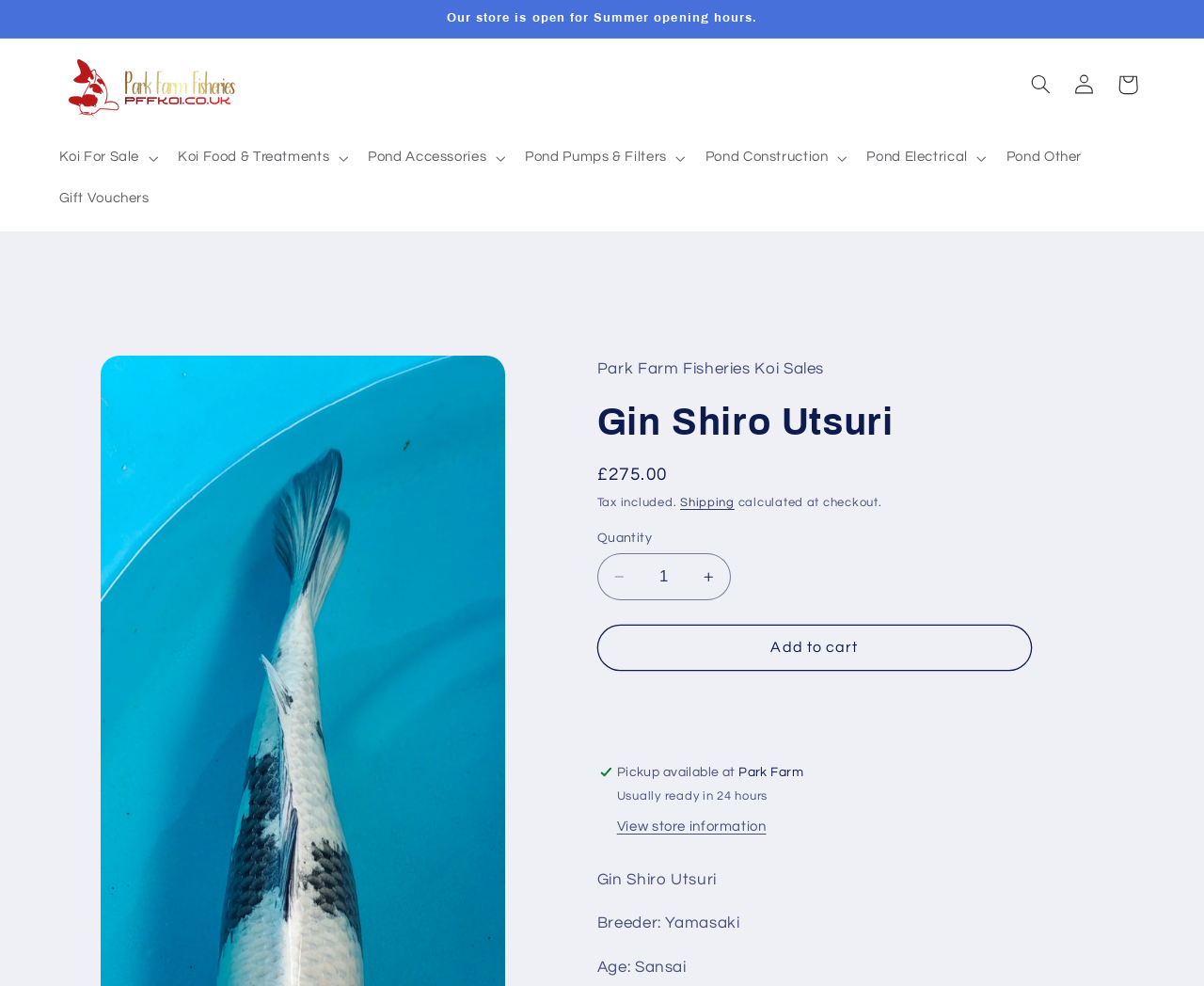What is the breeder of the koi?
Answer the question with a single word or phrase, referring to the image.

Yamasaki